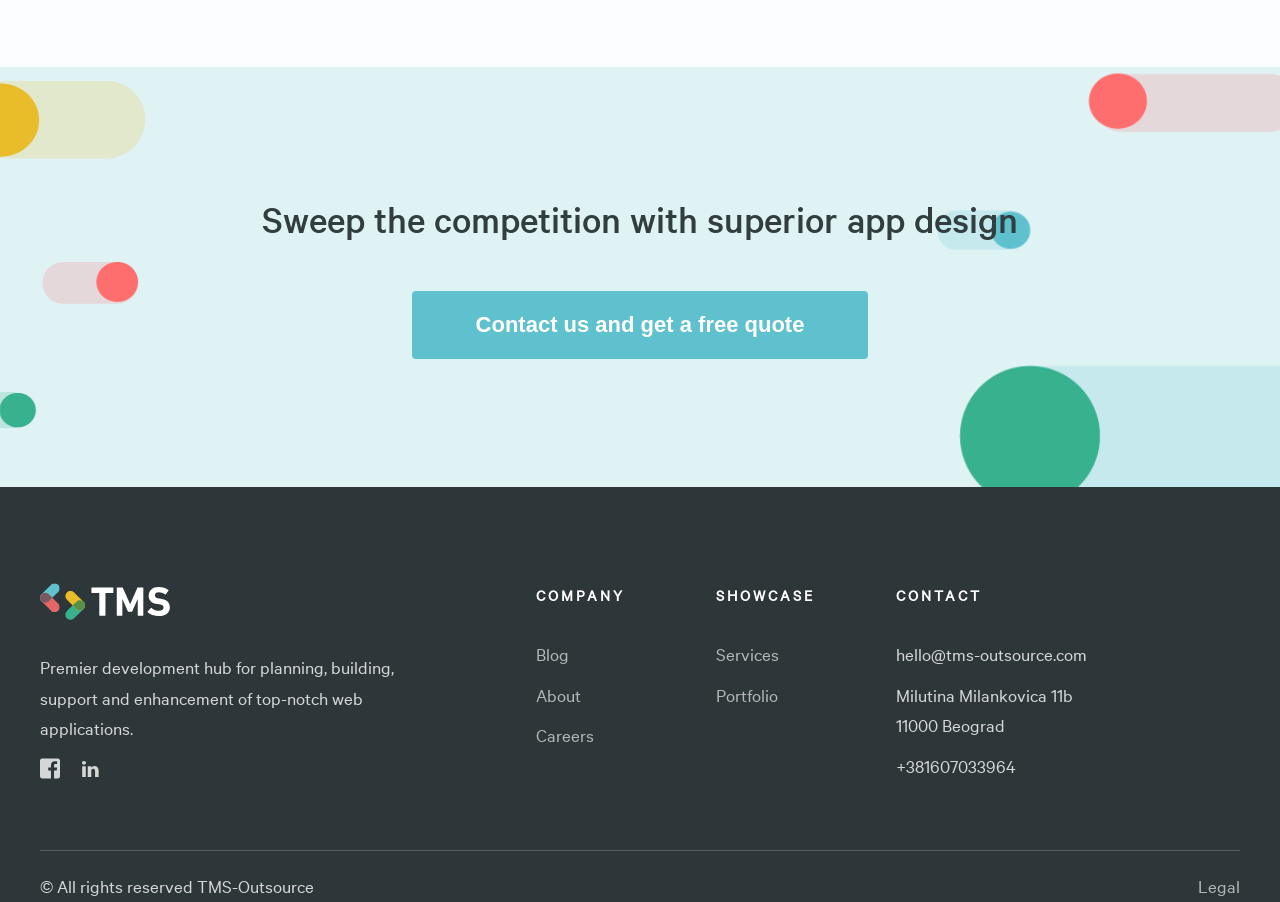Find the bounding box coordinates of the clickable area that will achieve the following instruction: "Visit the blog".

[0.419, 0.712, 0.445, 0.737]